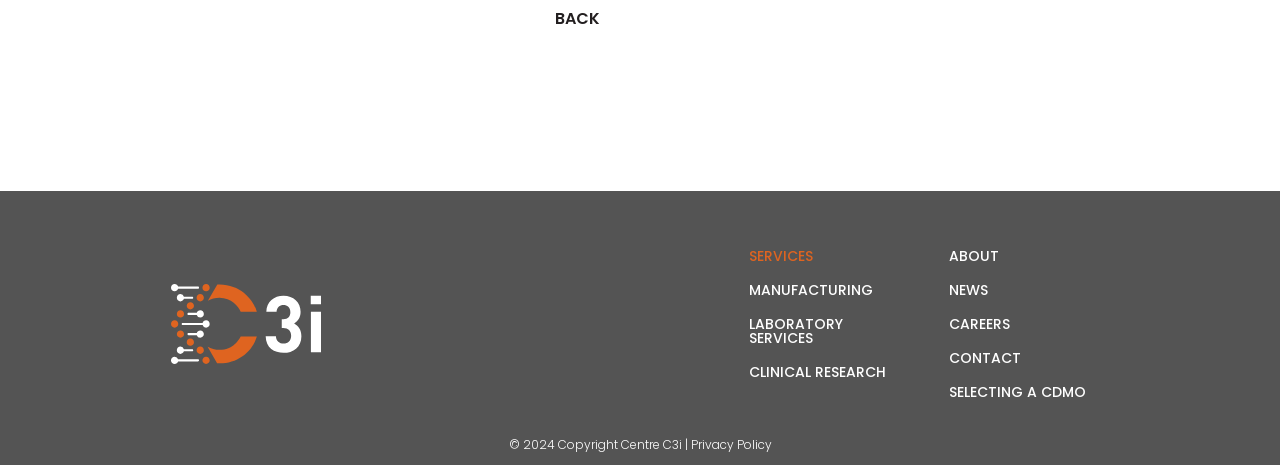Identify the bounding box coordinates of the element to click to follow this instruction: 'go back'. Ensure the coordinates are four float values between 0 and 1, provided as [left, top, right, bottom].

[0.433, 0.015, 0.468, 0.065]